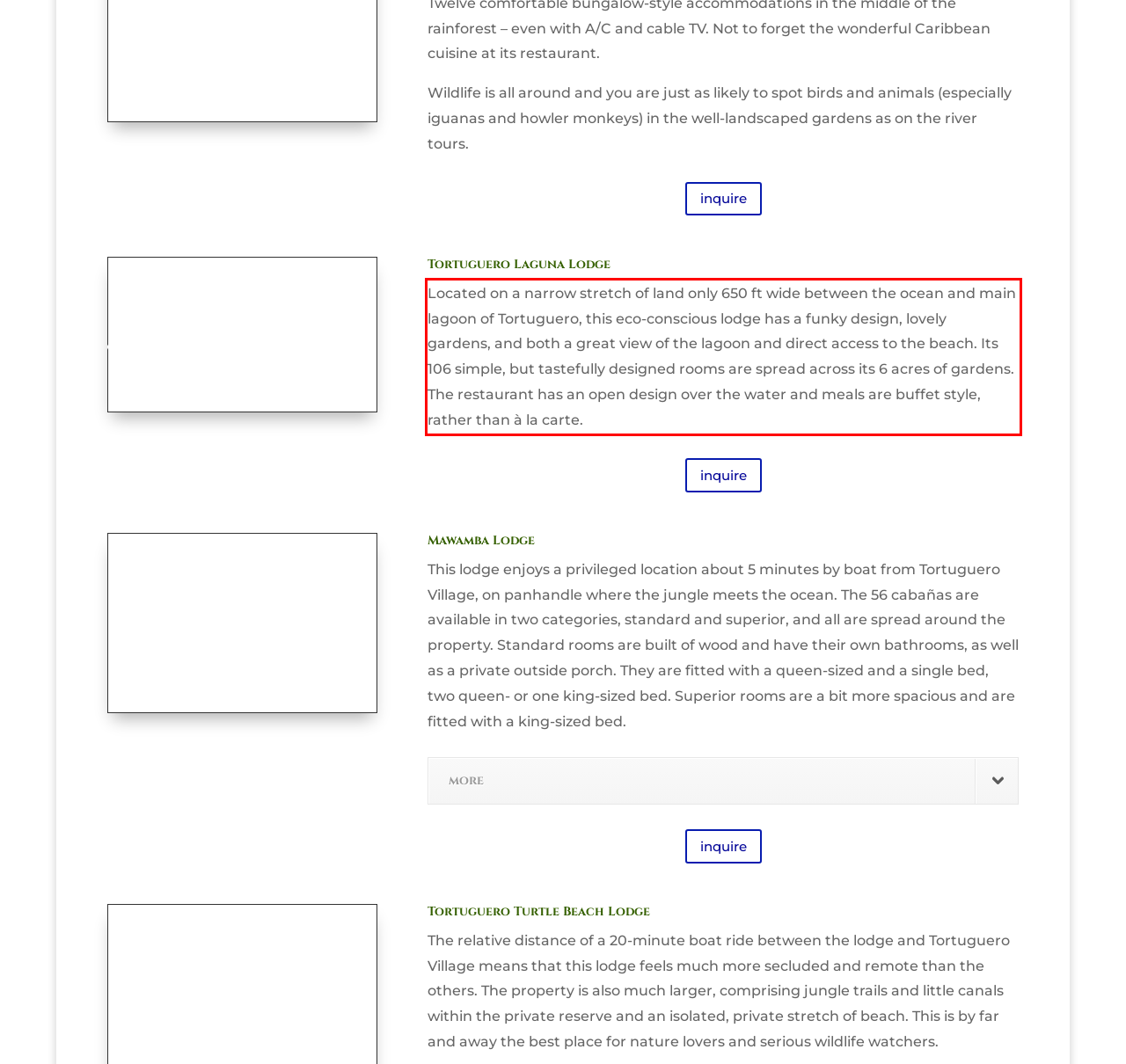You have a webpage screenshot with a red rectangle surrounding a UI element. Extract the text content from within this red bounding box.

Located on a narrow stretch of land only 650 ft wide between the ocean and main lagoon of Tortuguero, this eco-conscious lodge has a funky design, lovely gardens, and both a great view of the lagoon and direct access to the beach. Its 106 simple, but tastefully designed rooms are spread across its 6 acres of gardens. The restaurant has an open design over the water and meals are buffet style, rather than à la carte.